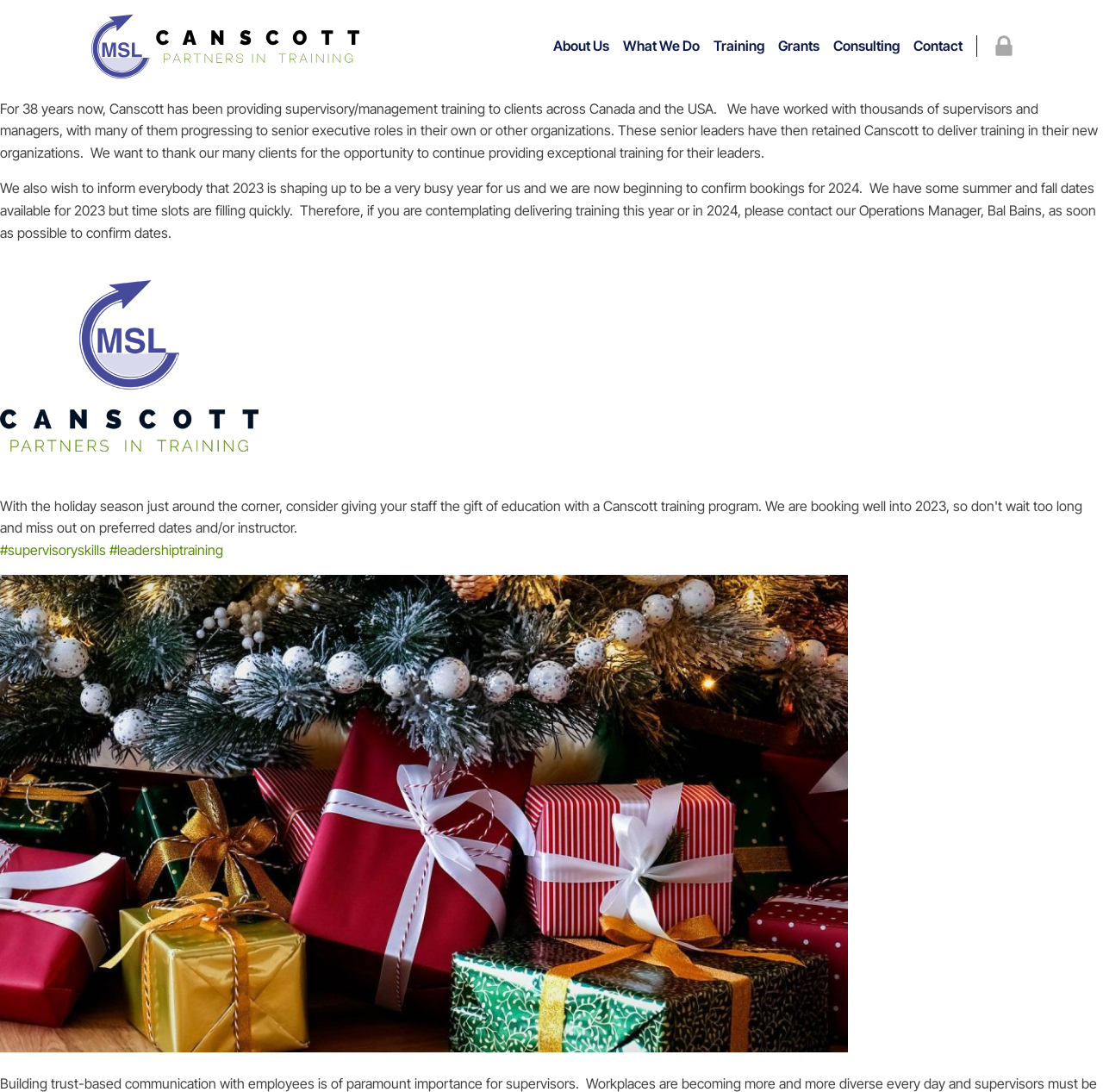Please provide a detailed answer to the question below by examining the image:
What is the status of bookings for 2023?

According to the StaticText element, it is mentioned that 'time slots are filling quickly' for 2023, indicating that the bookings for 2023 are filling up rapidly.